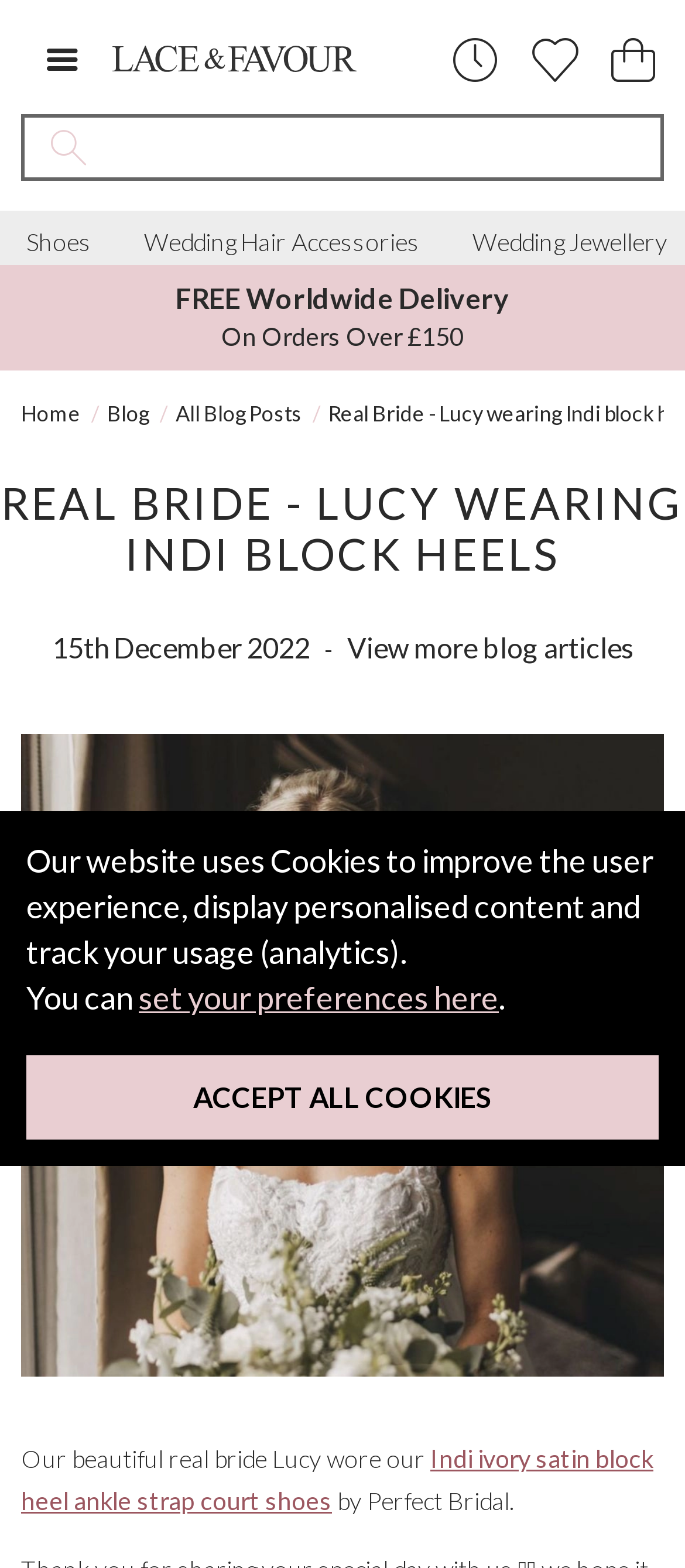Refer to the screenshot and answer the following question in detail:
How much more is needed for free delivery?

The webpage displays a message 'AMOUNT TO ADD FOR FREE DELIVERY: £150.00' which indicates the amount needed to add for free delivery.